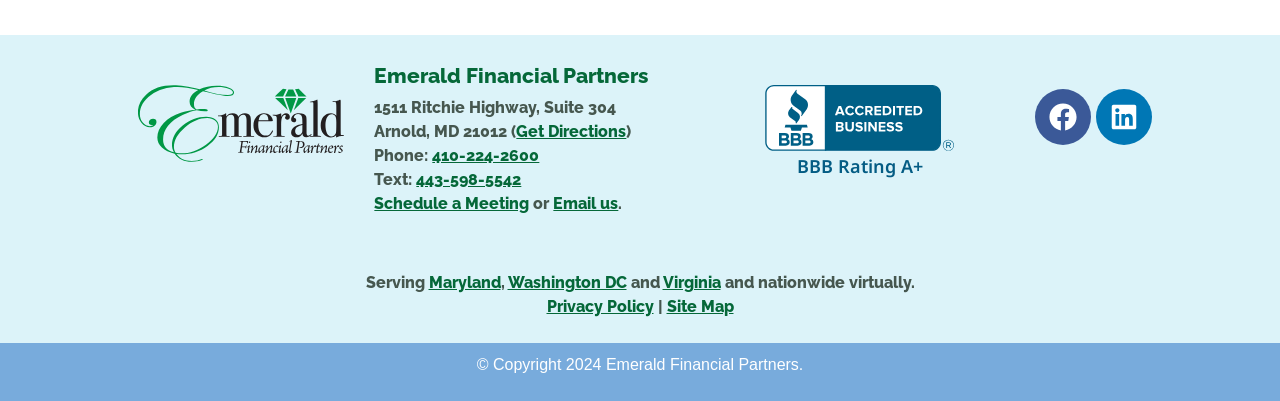Find the bounding box coordinates of the area to click in order to follow the instruction: "Get directions to the office".

[0.403, 0.305, 0.489, 0.352]